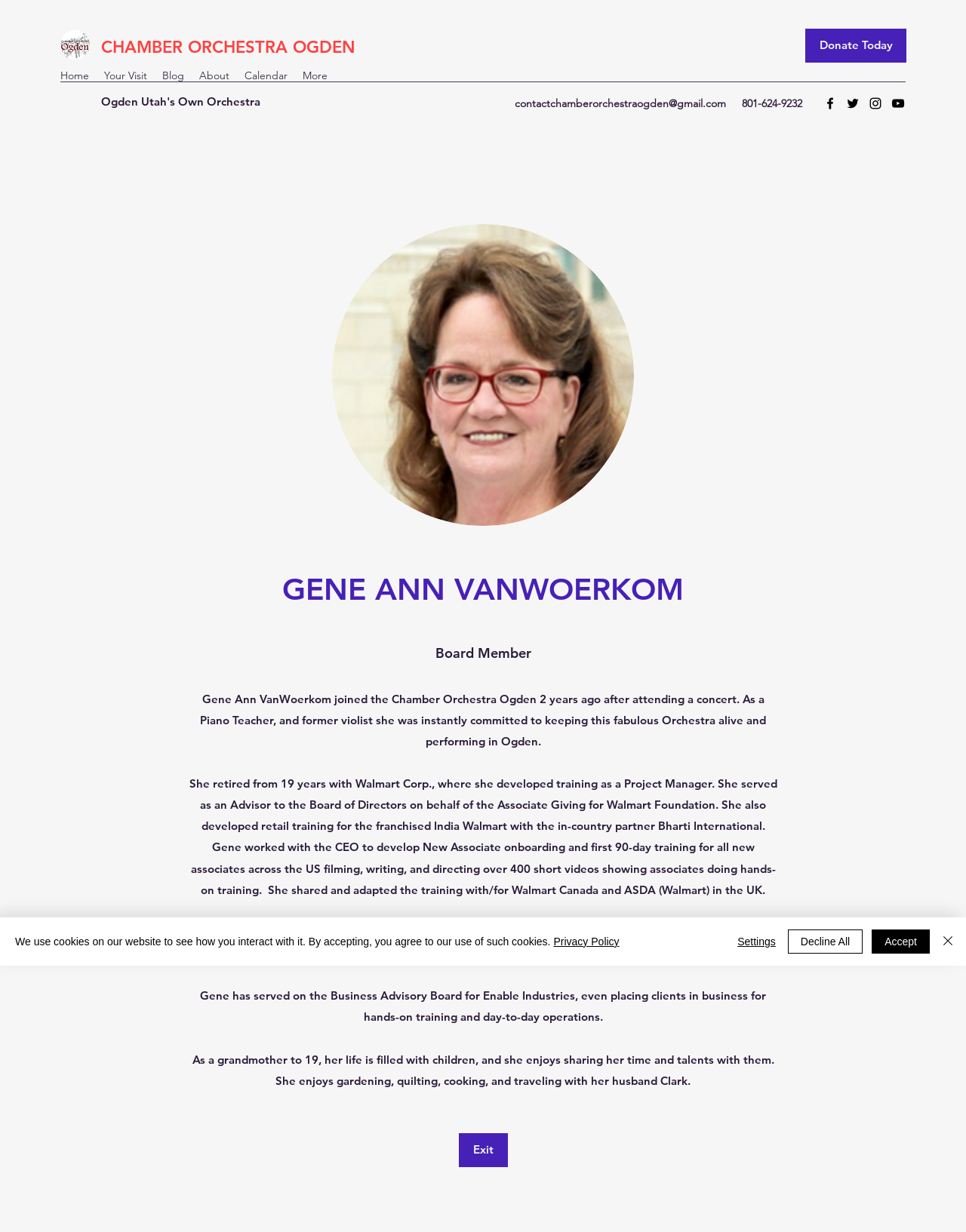What is the email address provided on the webpage?
Craft a detailed and extensive response to the question.

The email address contactchamberorchestraogden@gmail.com is provided on the webpage, as seen in the link element with the bounding box coordinates [0.533, 0.078, 0.752, 0.089].